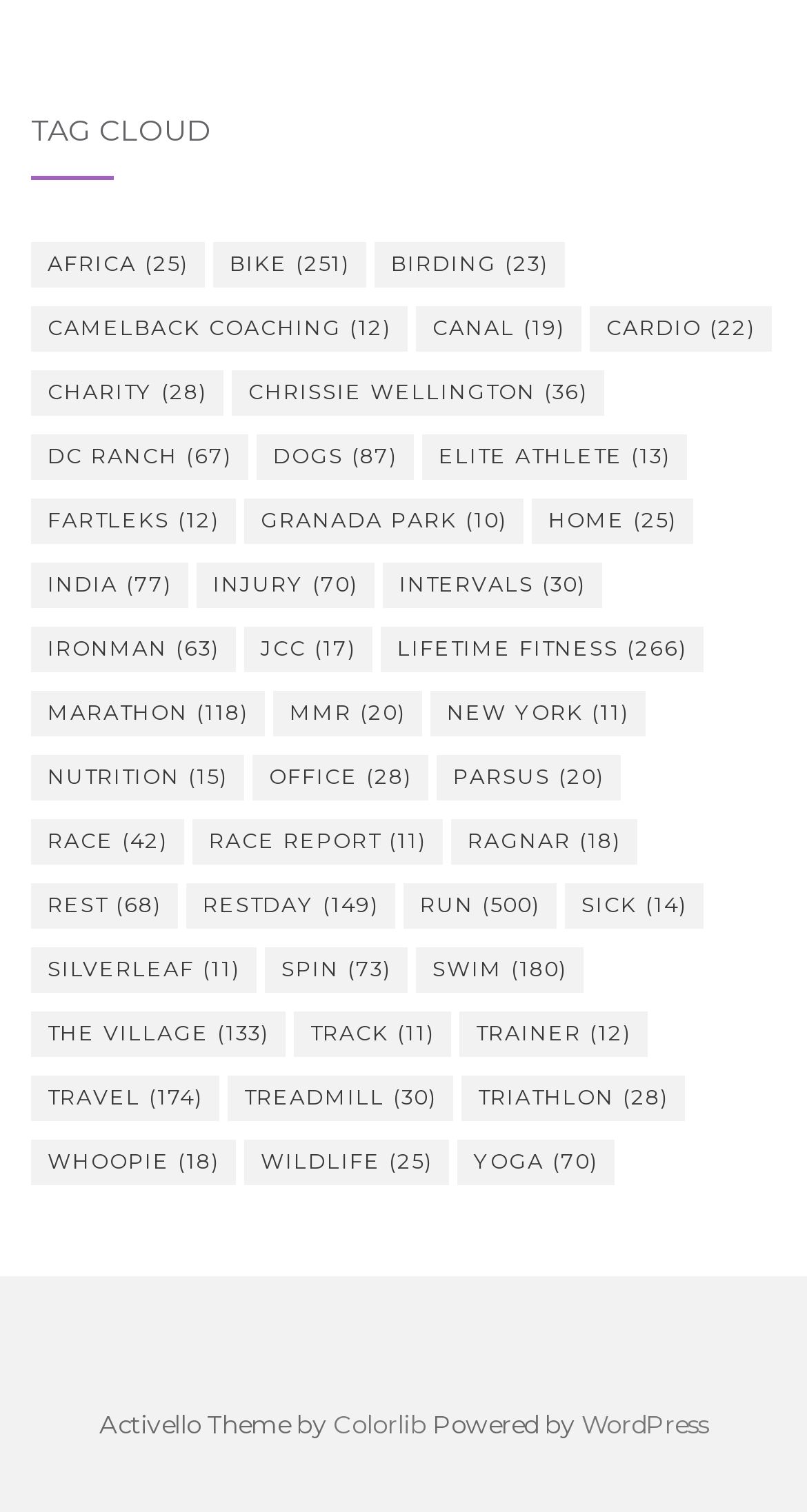Can you specify the bounding box coordinates for the region that should be clicked to fulfill this instruction: "Explore charity".

[0.038, 0.244, 0.277, 0.274]